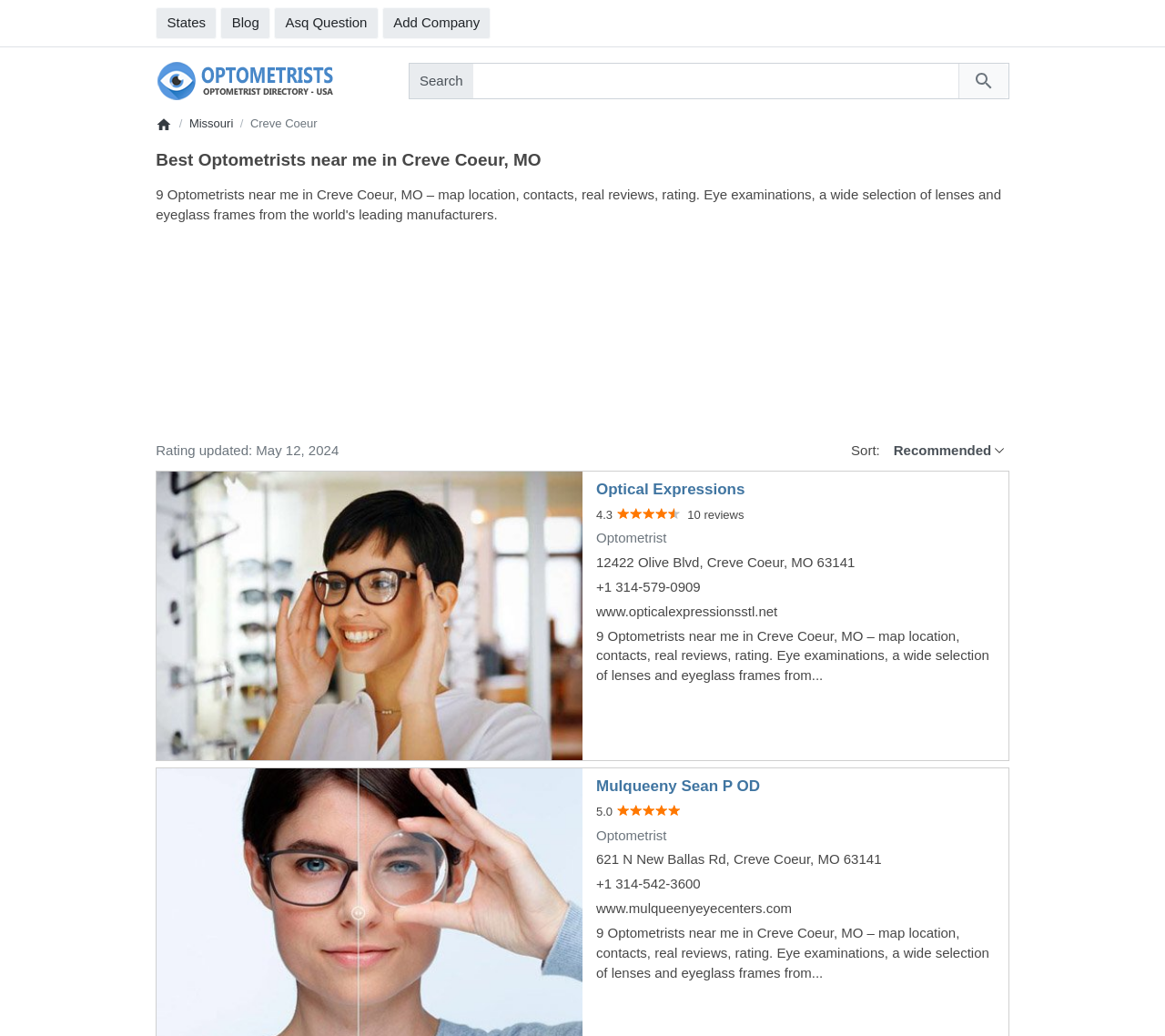Can you determine the main header of this webpage?

Best Optometrists near me in Creve Coeur, MO